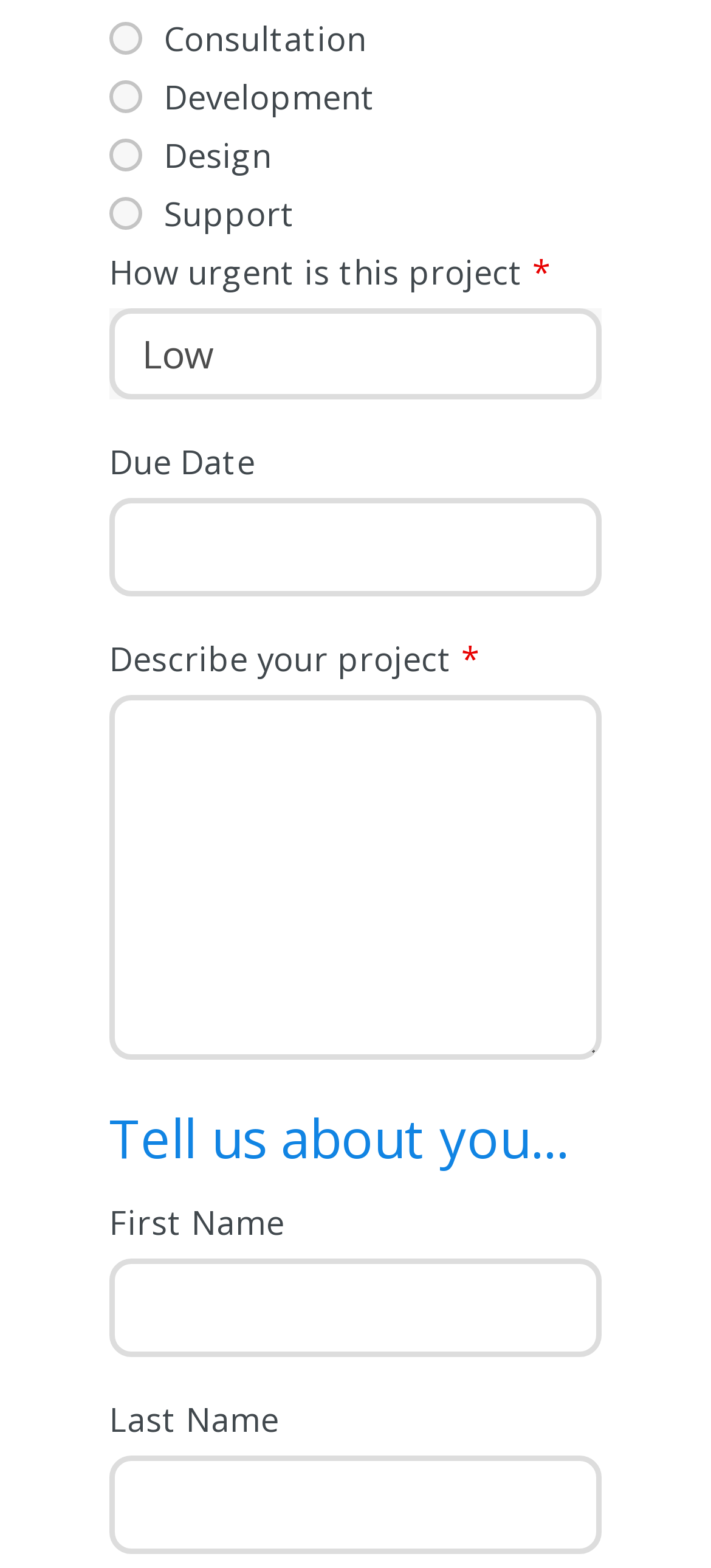Find the bounding box coordinates for the area you need to click to carry out the instruction: "Describe your project". The coordinates should be four float numbers between 0 and 1, indicated as [left, top, right, bottom].

[0.154, 0.444, 0.846, 0.676]